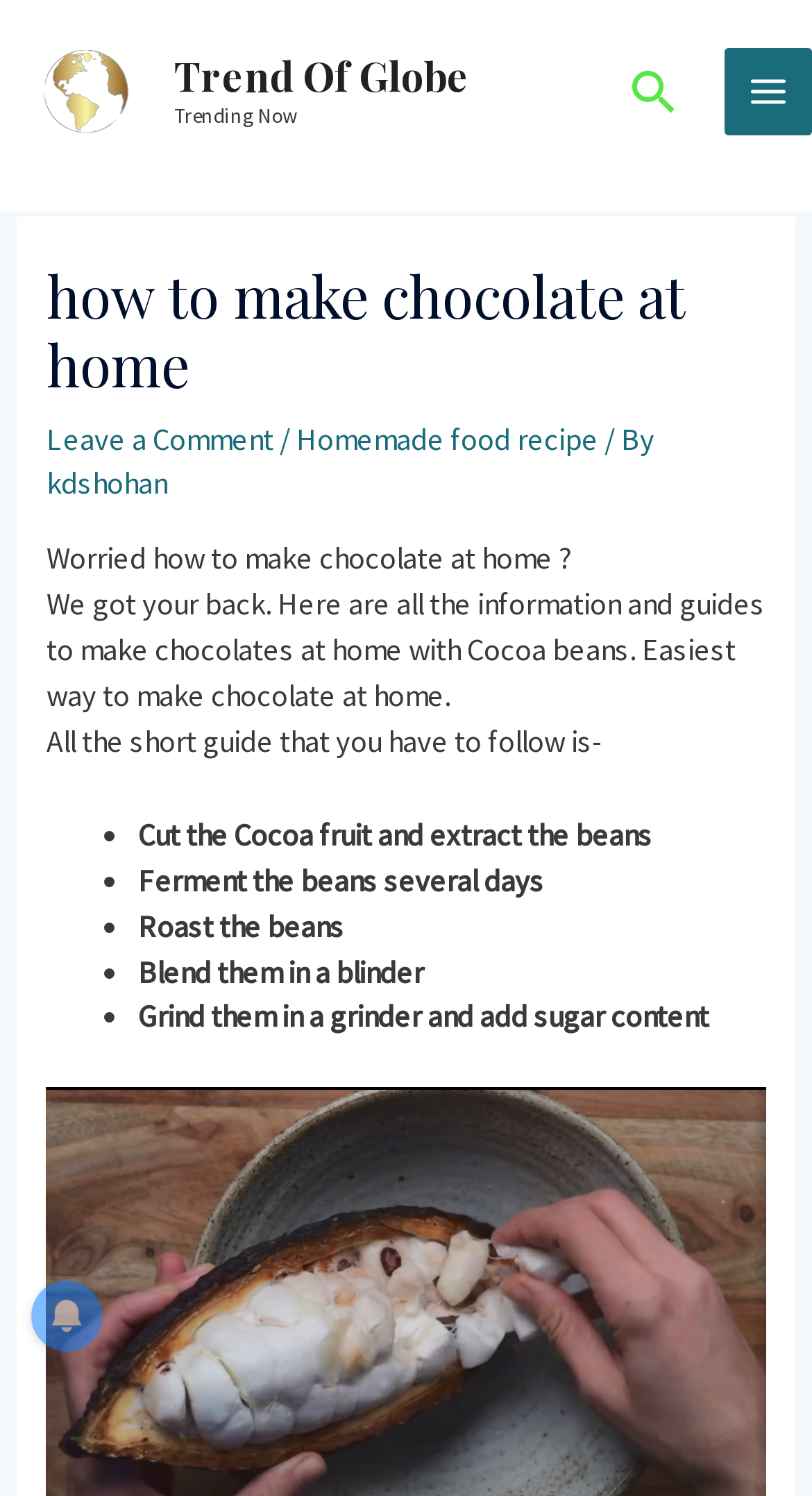Respond to the following question with a brief word or phrase:
What type of content is available on the website?

Recipe guides